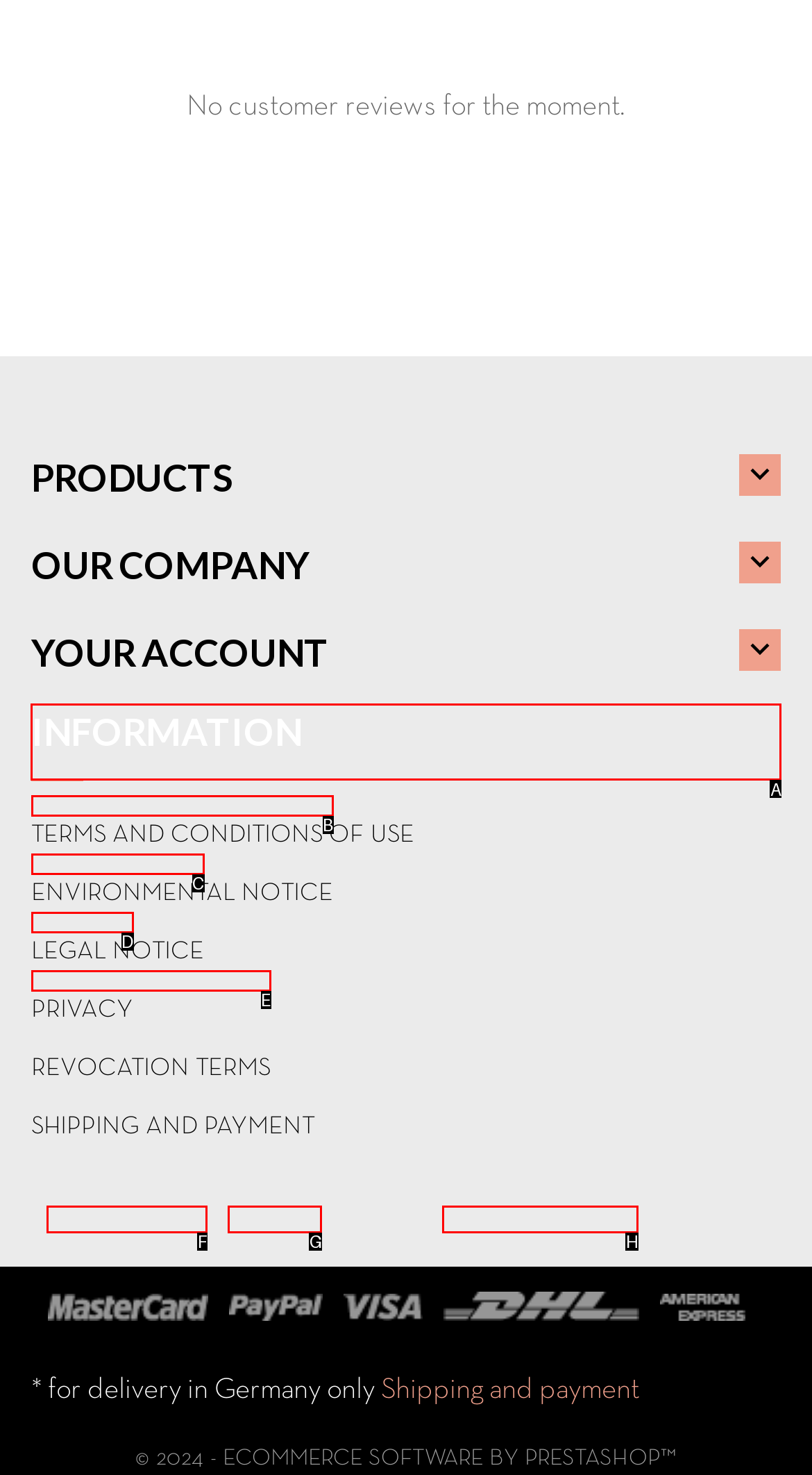For the task: View INFORMATION, specify the letter of the option that should be clicked. Answer with the letter only.

A